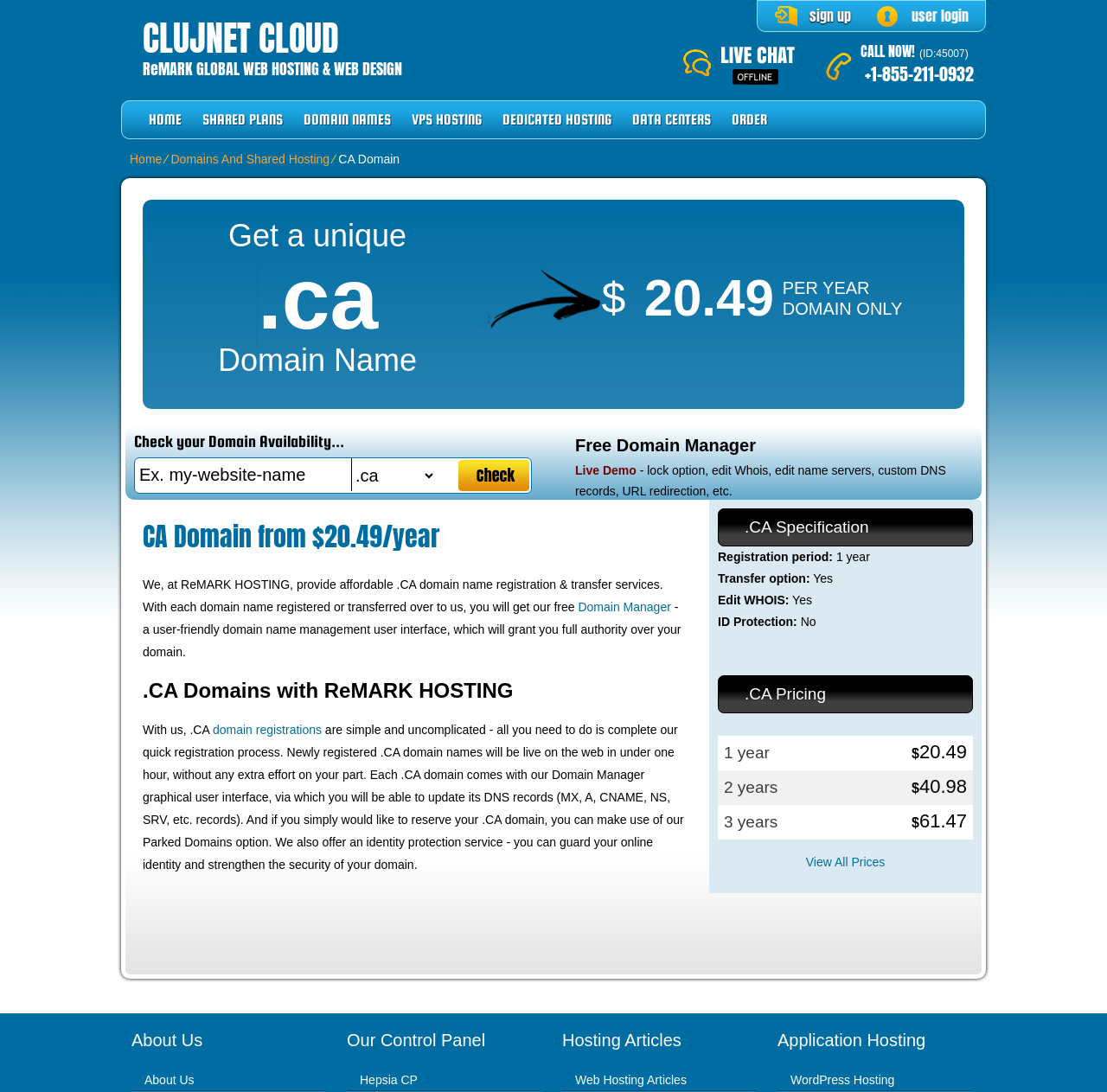Please determine the bounding box coordinates of the element to click on in order to accomplish the following task: "View the 'CA Domain from $20.49/year' details". Ensure the coordinates are four float numbers ranging from 0 to 1, i.e., [left, top, right, bottom].

[0.129, 0.473, 0.621, 0.509]